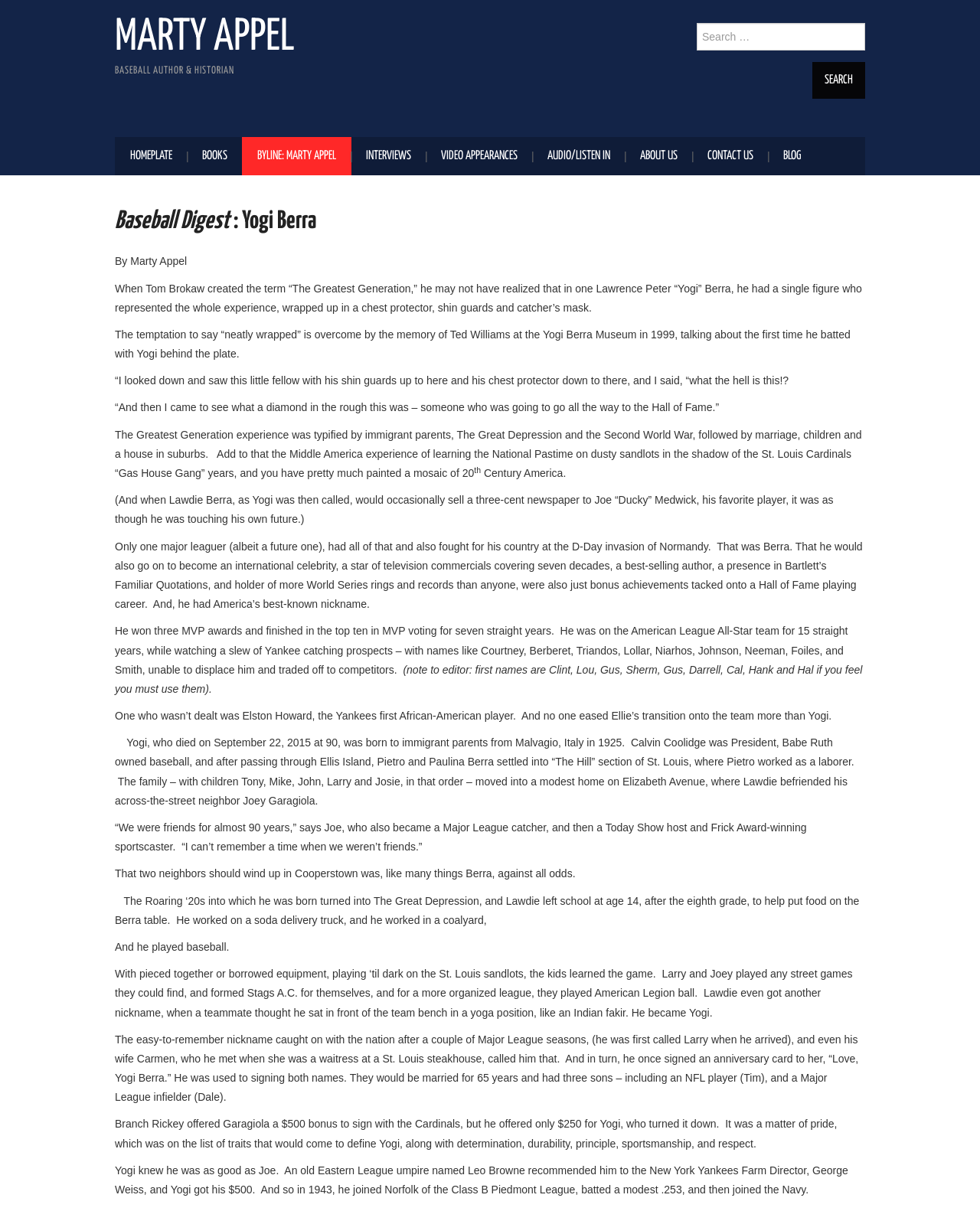Create a detailed description of the webpage's content and layout.

This webpage is about Yogi Berra, a legendary baseball player, and is written by Marty Appel. At the top of the page, there is a header section with a link to "MARTY APPEL" and a description "BASEBALL AUTHOR & HISTORIAN". Below this, there is a search bar with a button labeled "Search". 

On the left side of the page, there is a navigation menu with links to "HOMEPLATE", "BOOKS", "BYLINE: MARTY APPEL", "INTERVIEWS", "VIDEO APPEARANCES", "AUDIO/LISTEN IN", "ABOUT US", "CONTACT US", and "BLOG". 

The main content of the page is a long article about Yogi Berra's life, written by Marty Appel. The article starts with a quote from Tom Brokaw about "The Greatest Generation" and how Yogi Berra represents this generation. The article then goes on to describe Yogi's early life, his baseball career, and his achievements, including his three MVP awards and his 15 straight years as an American League All-Star. 

Throughout the article, there are several paragraphs of text, with some quotes from Yogi Berra and others, including Joe Garagiola, a friend and fellow baseball player. The article also mentions Yogi's wife Carmen and their three sons. 

The article is divided into sections, with no clear headings, but the text is organized in a logical and easy-to-follow manner. There are no images on the page, but the text is engaging and provides a detailed and informative biography of Yogi Berra's life.